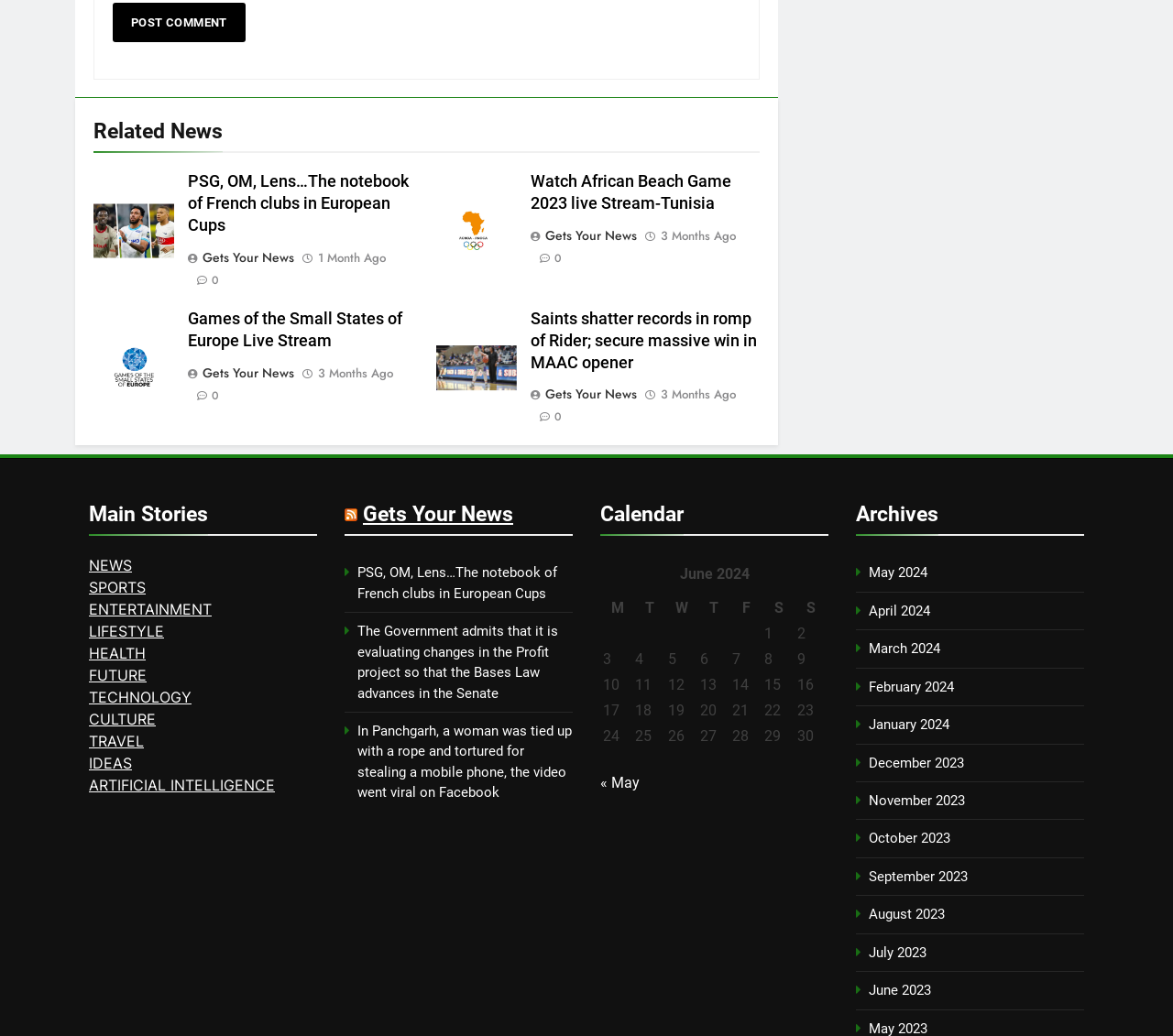Determine the bounding box coordinates of the element's region needed to click to follow the instruction: "View the 'Main Stories'". Provide these coordinates as four float numbers between 0 and 1, formatted as [left, top, right, bottom].

[0.076, 0.482, 0.27, 0.518]